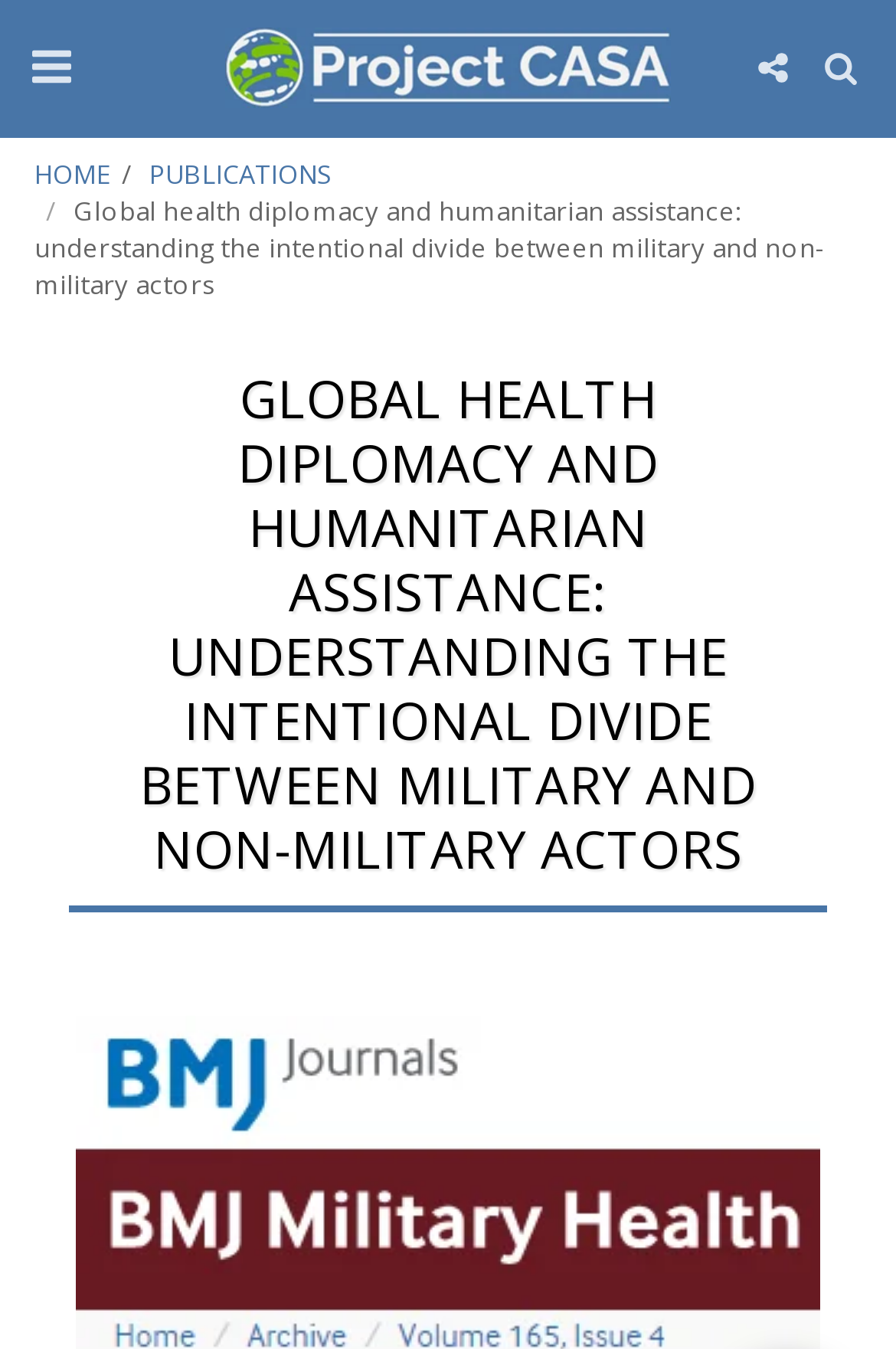Explain the features and main sections of the webpage comprehensively.

The webpage appears to be a research paper or project page, focused on the topic of global health diplomacy and humanitarian assistance. At the top left, there is a button with no text, followed by a link to "Project CASA" with an accompanying image of the project's logo. To the right of these elements, there are three more buttons with no text.

Below these top elements, there is a navigation menu with links to "HOME" and "PUBLICATIONS". The title of the paper, "Global health diplomacy and humanitarian assistance: understanding the intentional divide between military and non-military actors", is displayed prominently in the middle of the page.

The main content of the page is headed by a large heading that repeats the title of the paper. The content itself is not explicitly described in the accessibility tree, but it likely consists of the paper's abstract or introduction.

At the bottom right of the page, there are three links, two of which contain images. The images are not described, but they may be related to the paper's content or the project's branding.